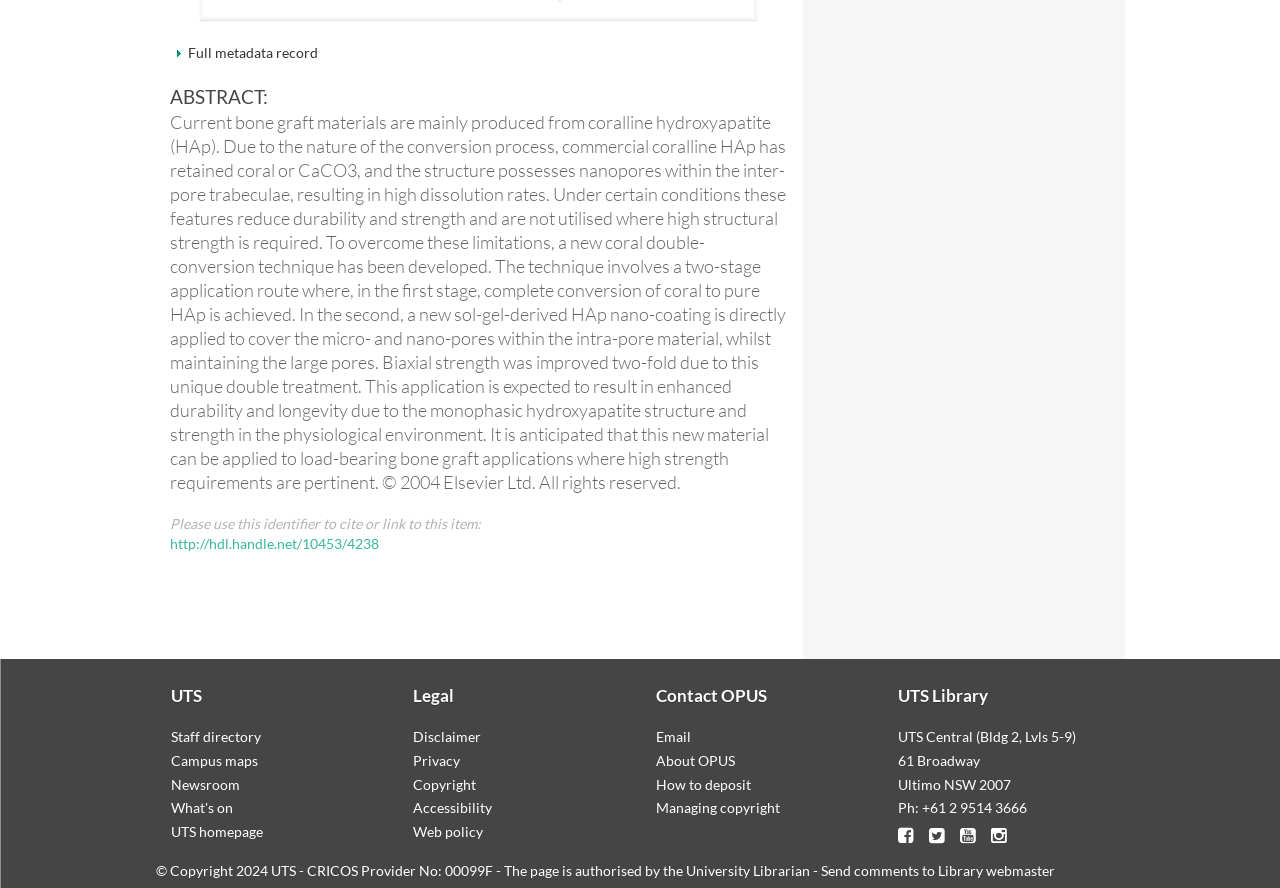Find the bounding box coordinates for the element described here: "Newsroom".

[0.133, 0.874, 0.187, 0.893]